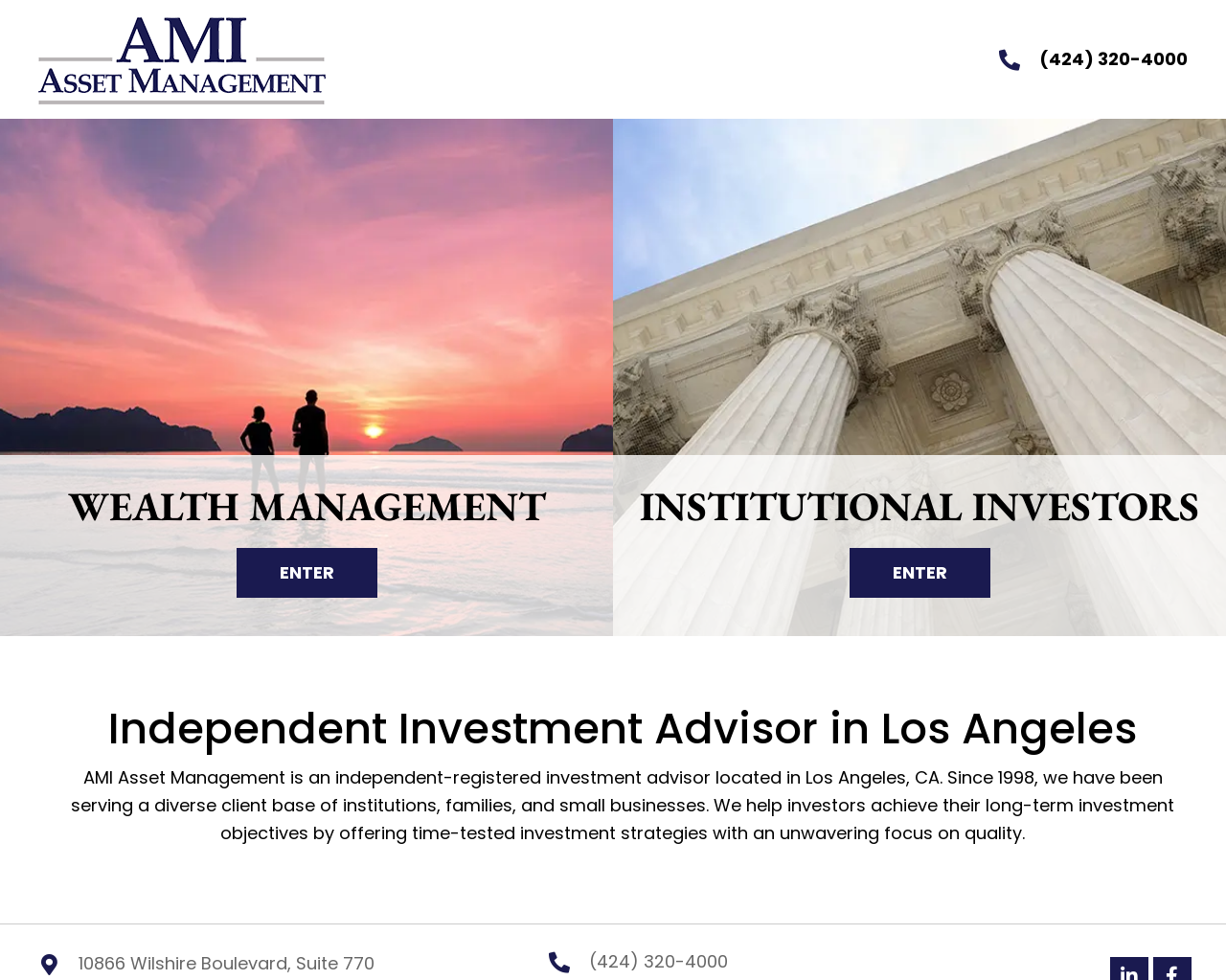Answer the question below with a single word or a brief phrase: 
Where is the company located?

Los Angeles, CA